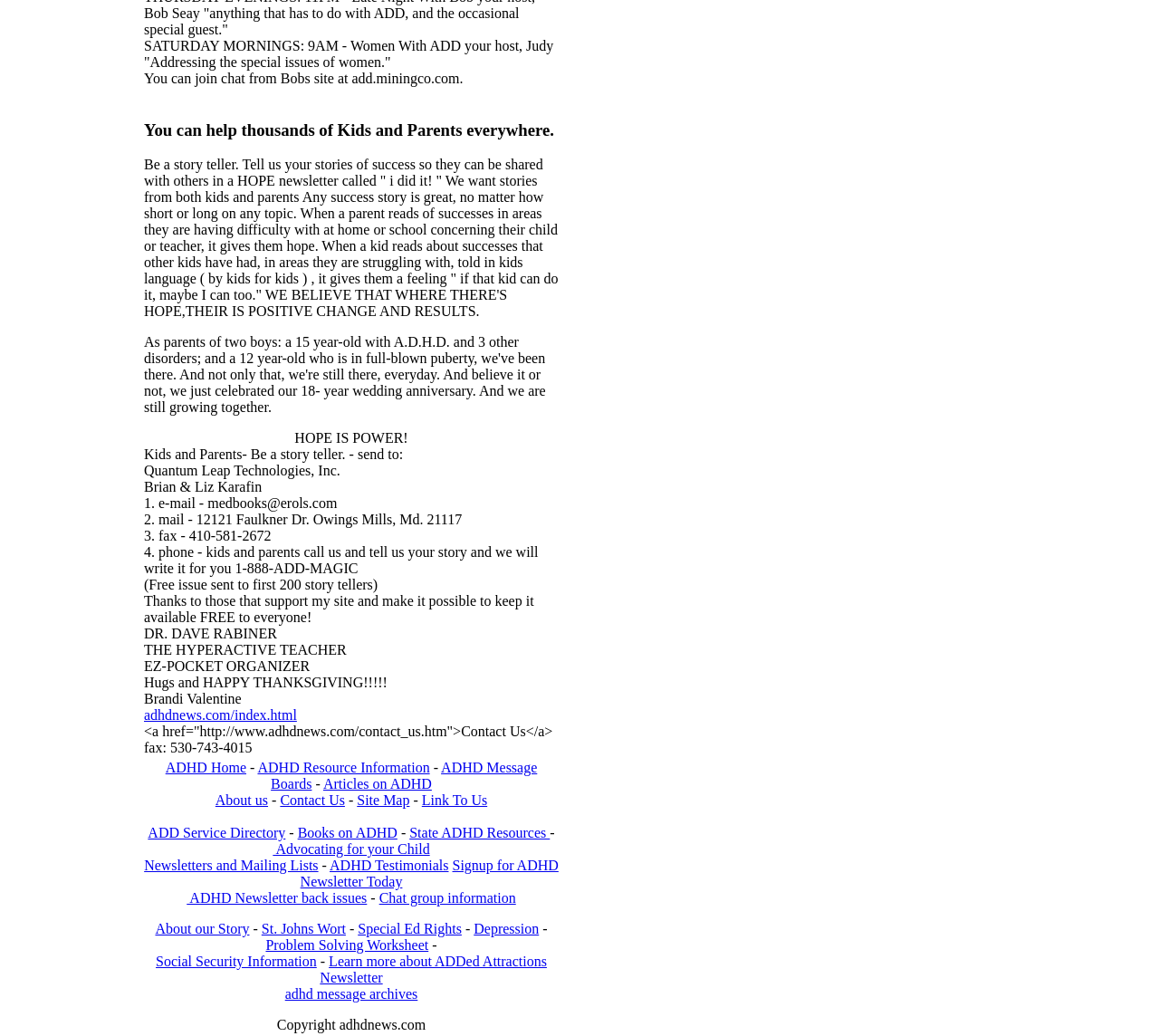Respond to the question below with a single word or phrase:
What is the phone number to call for kids and parents to share their stories?

1-888-ADD-MAGIC